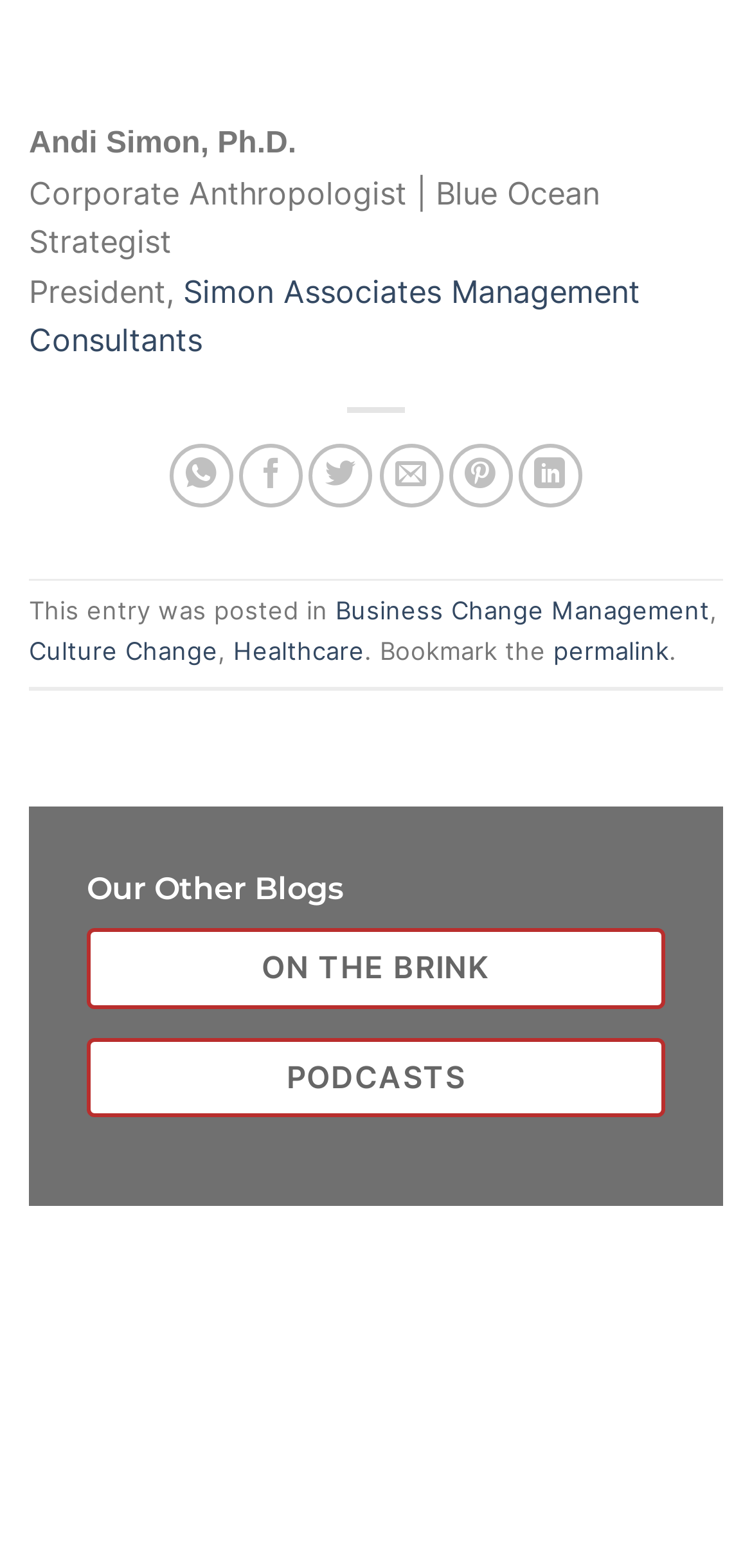How many social media sharing options are available?
Respond to the question with a single word or phrase according to the image.

6